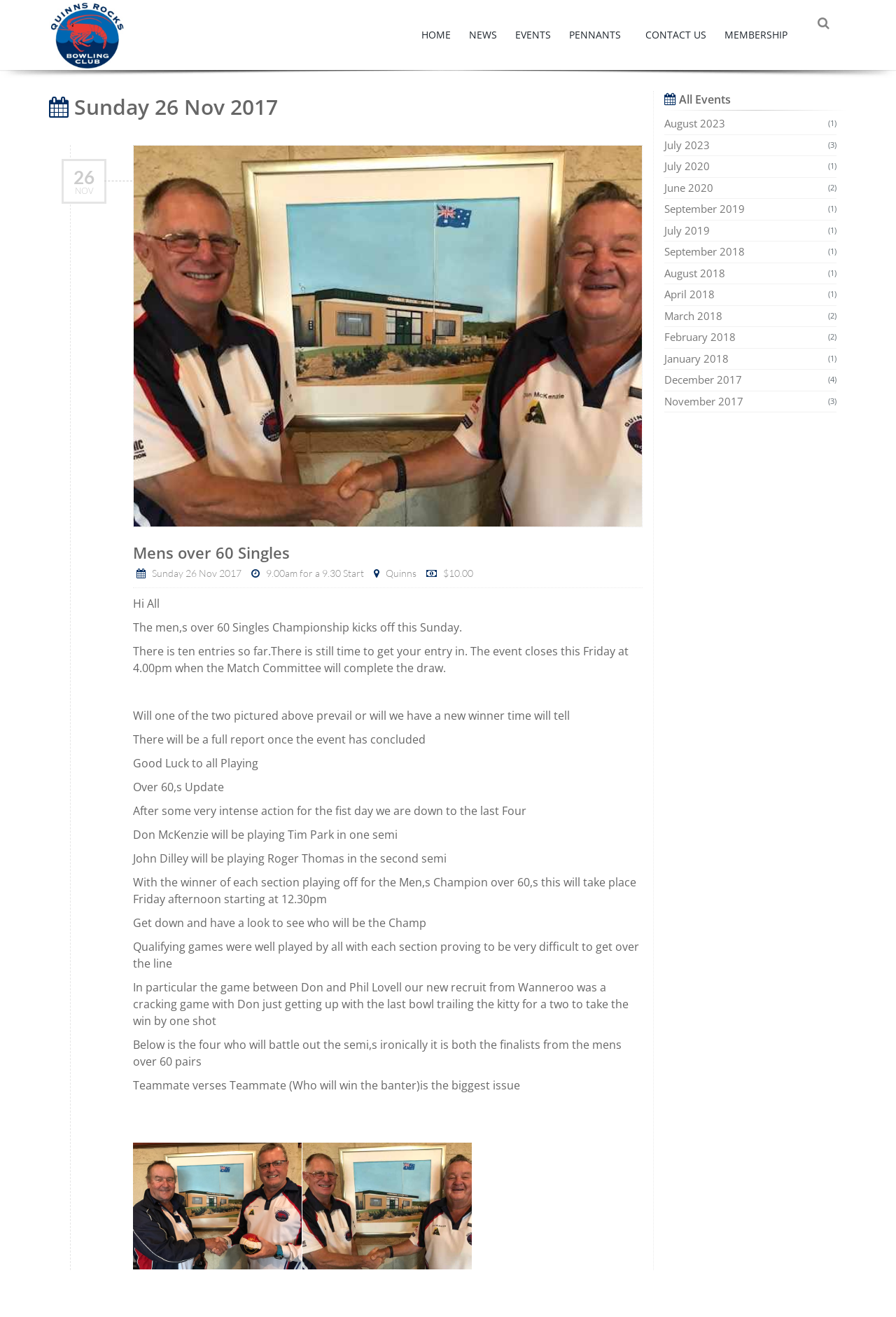Write a detailed summary of the webpage, including text, images, and layout.

The webpage is about the Quinns Rocks Bowling Club, specifically the Men's over 60 Singles Championship. At the top of the page, there are several links to different sections of the website, including HOME, NEWS, EVENTS, PENNANTS, CONTACT US, and MEMBERSHIP. 

Below the links, there is a heading that displays the date "Sunday 26 Nov 2017". Next to the date, there is a figure, likely an image. 

The main content of the page is about the Men's over 60 Singles Championship. There is a heading that reads "Mens over 60 Singles" and below it, there are several links and static text blocks that provide information about the championship. The text blocks describe the event, including the number of entries, the schedule, and the progress of the competition. There are also some personal comments and anecdotes about the players.

On the right side of the page, there are two images, likely of the players competing in the championship. Below the images, there are several links to other events and news articles, organized by date, with the most recent events at the top.